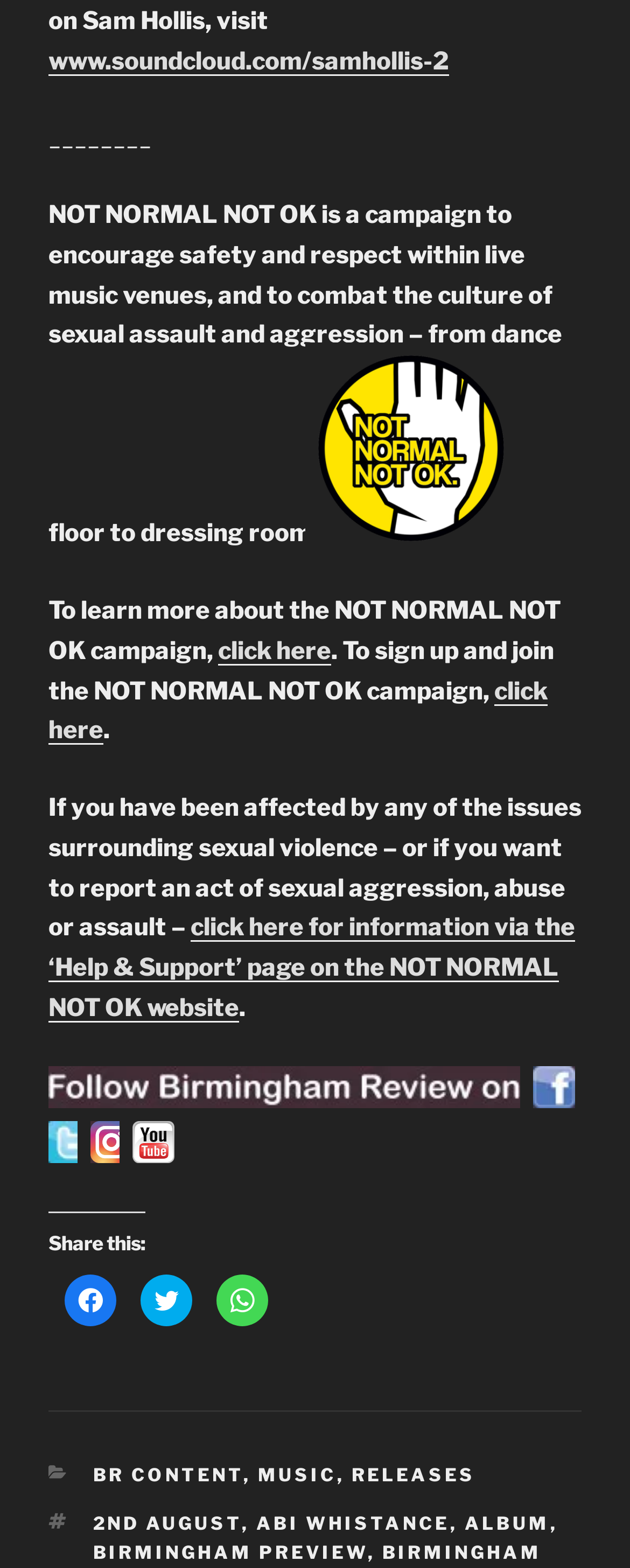Locate the bounding box coordinates of the area where you should click to accomplish the instruction: "Click to sign up and join the NOT NORMAL NOT OK campaign".

[0.077, 0.431, 0.869, 0.475]